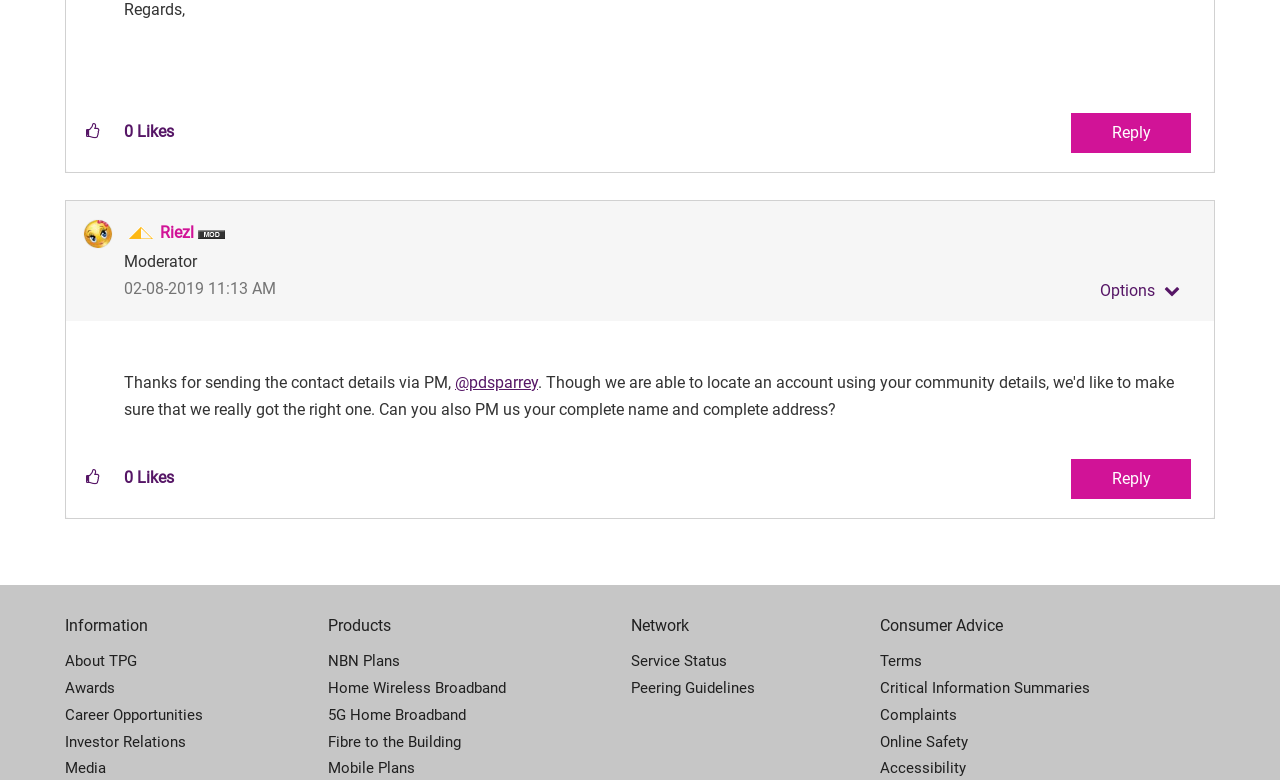Please determine the bounding box coordinates for the UI element described as: "@pdsparrey".

[0.355, 0.478, 0.42, 0.502]